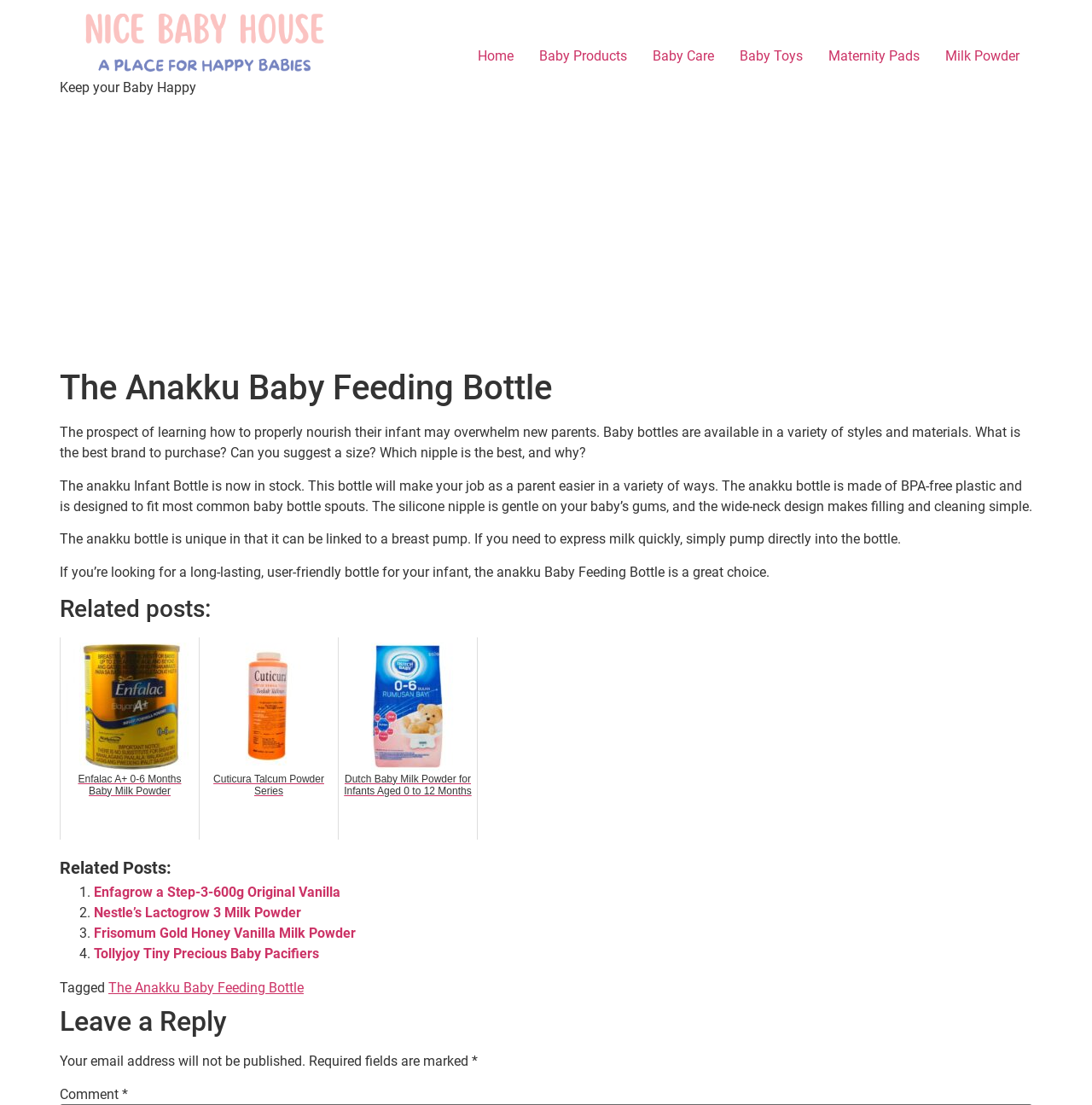Select the bounding box coordinates of the element I need to click to carry out the following instruction: "Click on the 'Baby Products' link".

[0.482, 0.035, 0.586, 0.066]